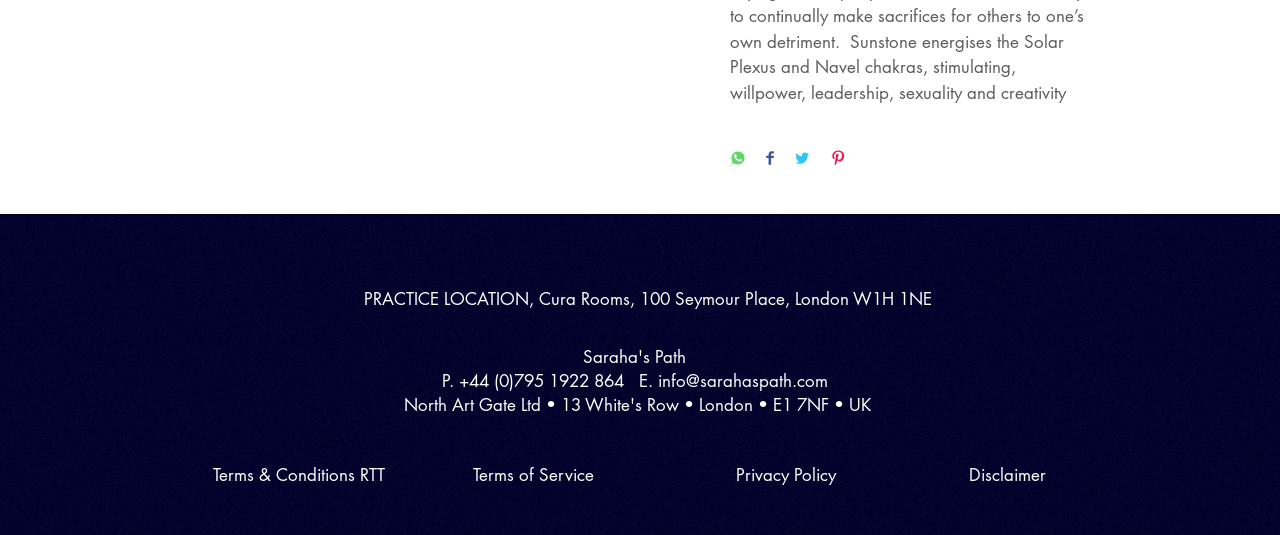Pinpoint the bounding box coordinates of the area that should be clicked to complete the following instruction: "Pin on Pinterest". The coordinates must be given as four float numbers between 0 and 1, i.e., [left, top, right, bottom].

[0.648, 0.281, 0.661, 0.317]